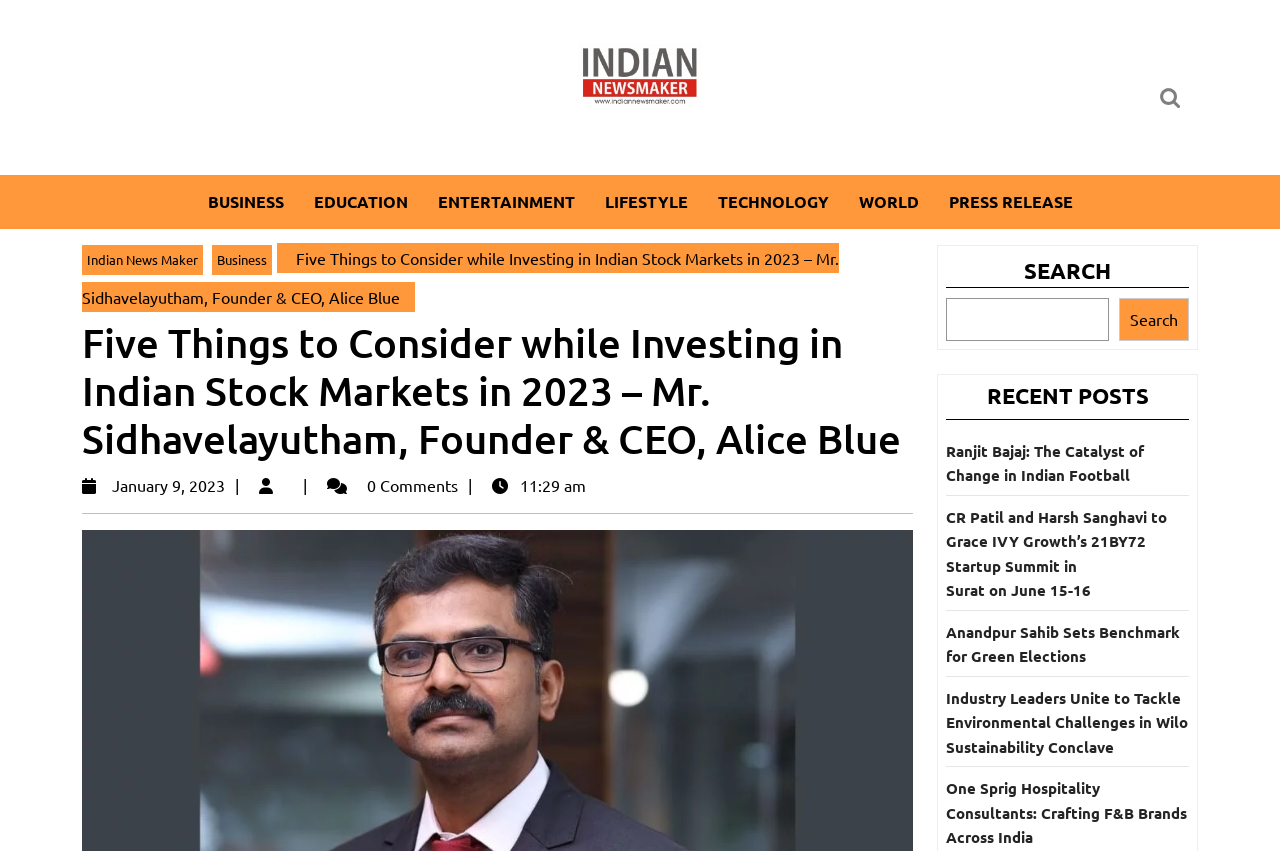Identify the bounding box for the given UI element using the description provided. Coordinates should be in the format (top-left x, top-left y, bottom-right x, bottom-right y) and must be between 0 and 1. Here is the description: parent_node: Search for: value="Search"

[0.897, 0.089, 0.936, 0.141]